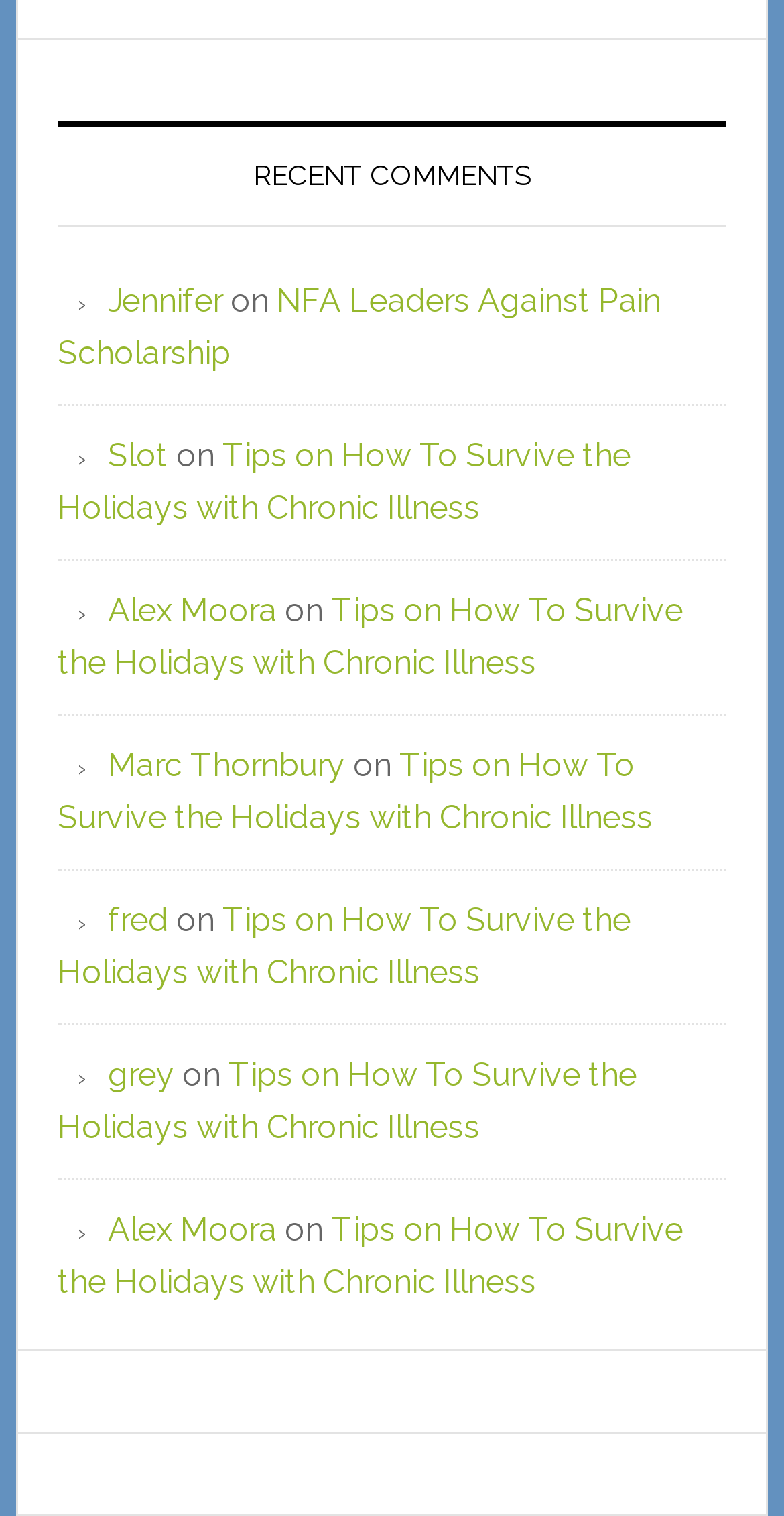Please find the bounding box coordinates for the clickable element needed to perform this instruction: "check Slot's comment".

[0.138, 0.287, 0.215, 0.312]